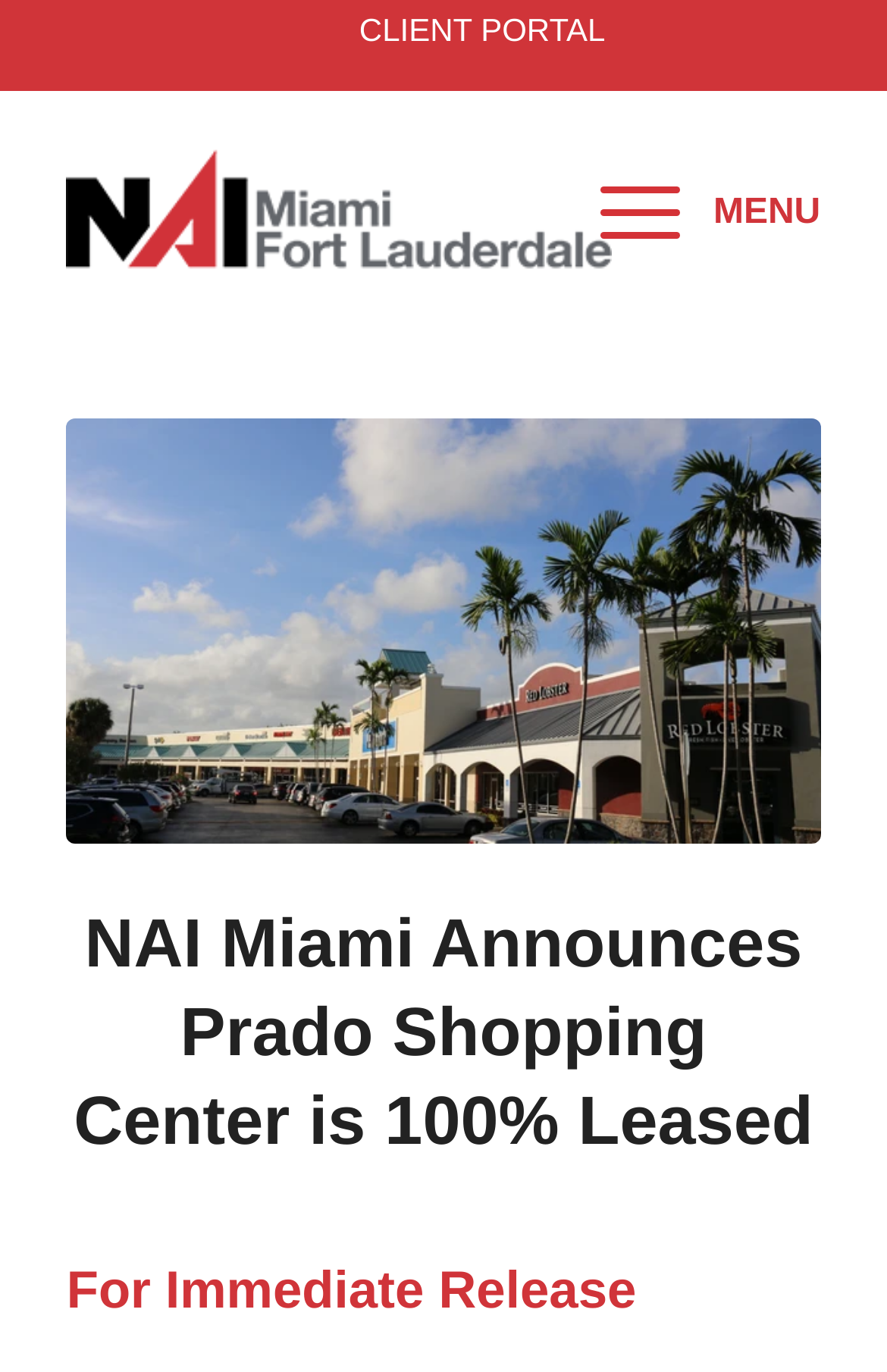Given the element description: "aria-label="NAI Miami | Fort Lauderdale"", predict the bounding box coordinates of this UI element. The coordinates must be four float numbers between 0 and 1, given as [left, top, right, bottom].

[0.075, 0.09, 0.755, 0.222]